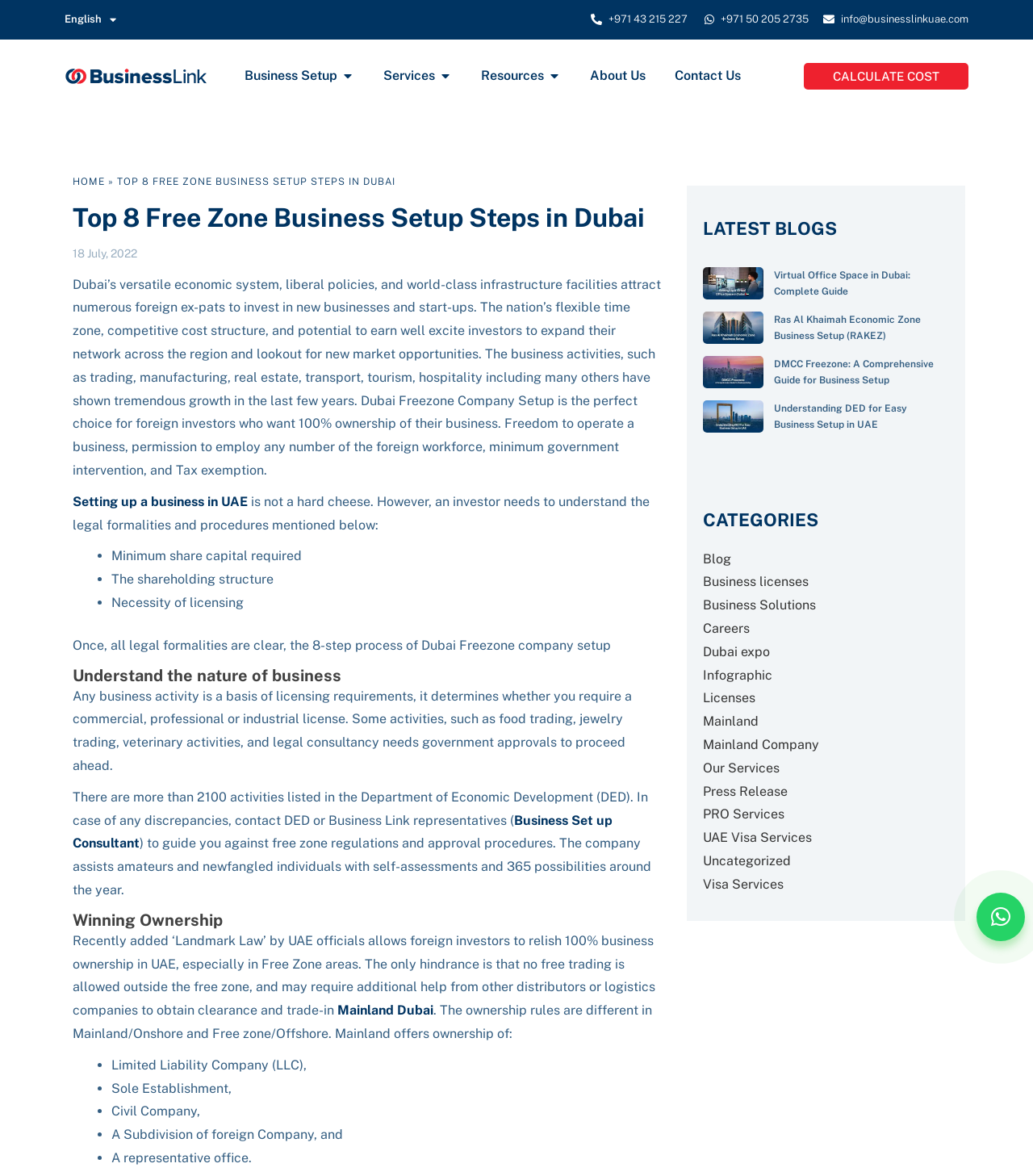Generate an in-depth caption that captures all aspects of the webpage.

This webpage is about Business Link UAE, a company that supports and guides individuals in setting up a free zone business in Dubai. At the top of the page, there are links to switch between English and Arabic languages, as well as contact information, including phone numbers and an email address. The company's logo is also displayed at the top left corner.

Below the top section, there is a navigation menu with links to various pages, including Business Setup, Services, Resources, About Us, and Contact Us. On the right side of the navigation menu, there is a "CALCULATE COST" button.

The main content of the page is divided into several sections. The first section has a heading "Top 8 Free Zone Business Setup Steps in Dubai" and provides an overview of the benefits of setting up a business in Dubai, including 100% ownership and tax exemption. This section also mentions the importance of understanding the legal formalities and procedures involved in setting up a business in UAE.

The next section is about the 8-step process of Dubai Freezone company setup, which includes understanding the nature of business, winning ownership, and obtaining necessary licenses. This section provides detailed information about each step, including the requirements for minimum share capital, shareholding structure, and licensing.

The page also features a section on "LATEST BLOGS", which displays images and links to four blog posts, including "Virtual Office Space in Dubai: Complete Guide", "Ras Al Khaimah Economic Zone Business Setup (RAKEZ)", "DMCC Freezone: A Comprehensive Guide for Business Setup", and "Understanding DED for Easy Business Setup in UAE".

Finally, there is a "CATEGORIES" section that lists various categories, including Blog, Business licenses, Business Solutions, Careers, Dubai expo, Infographic, Licenses, Mainland, Mainland Company, Our Services, Press Release, PRO Services, UAE Visa Services, and Uncategorized. Each category has a link to a corresponding page.